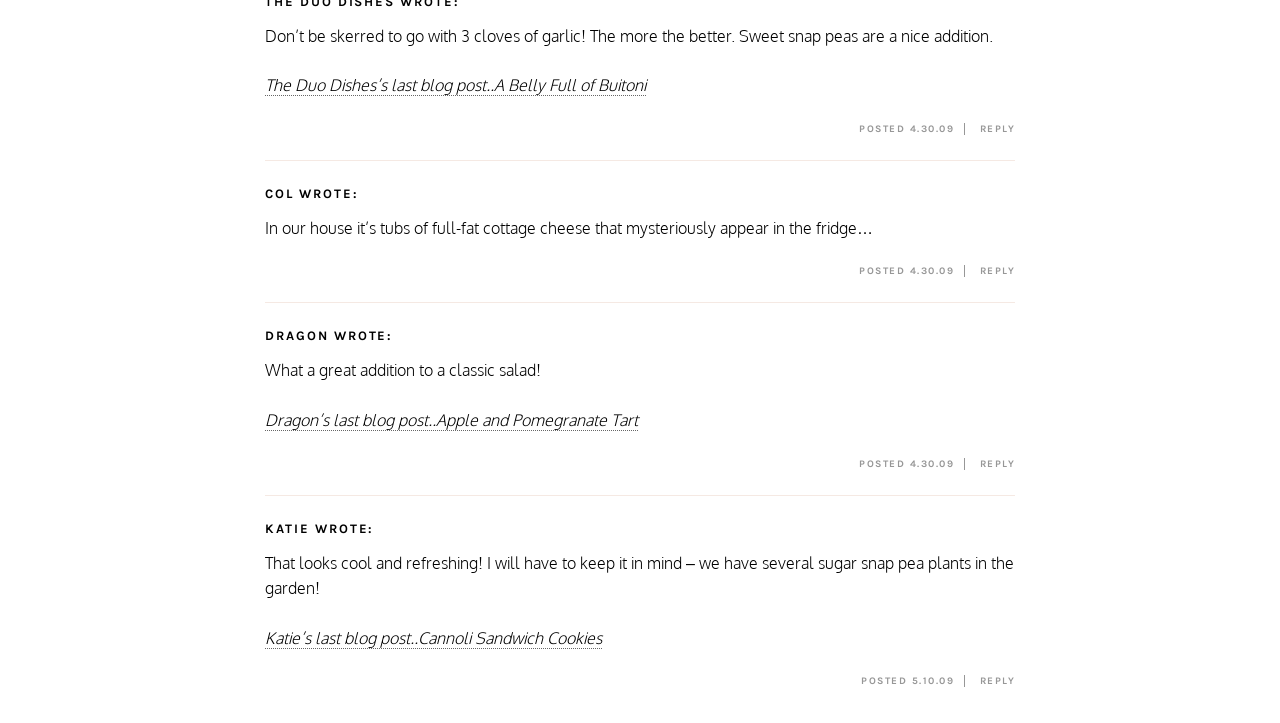Please locate the bounding box coordinates of the element that should be clicked to achieve the given instruction: "Reply to The Duo Dishes".

[0.765, 0.17, 0.793, 0.187]